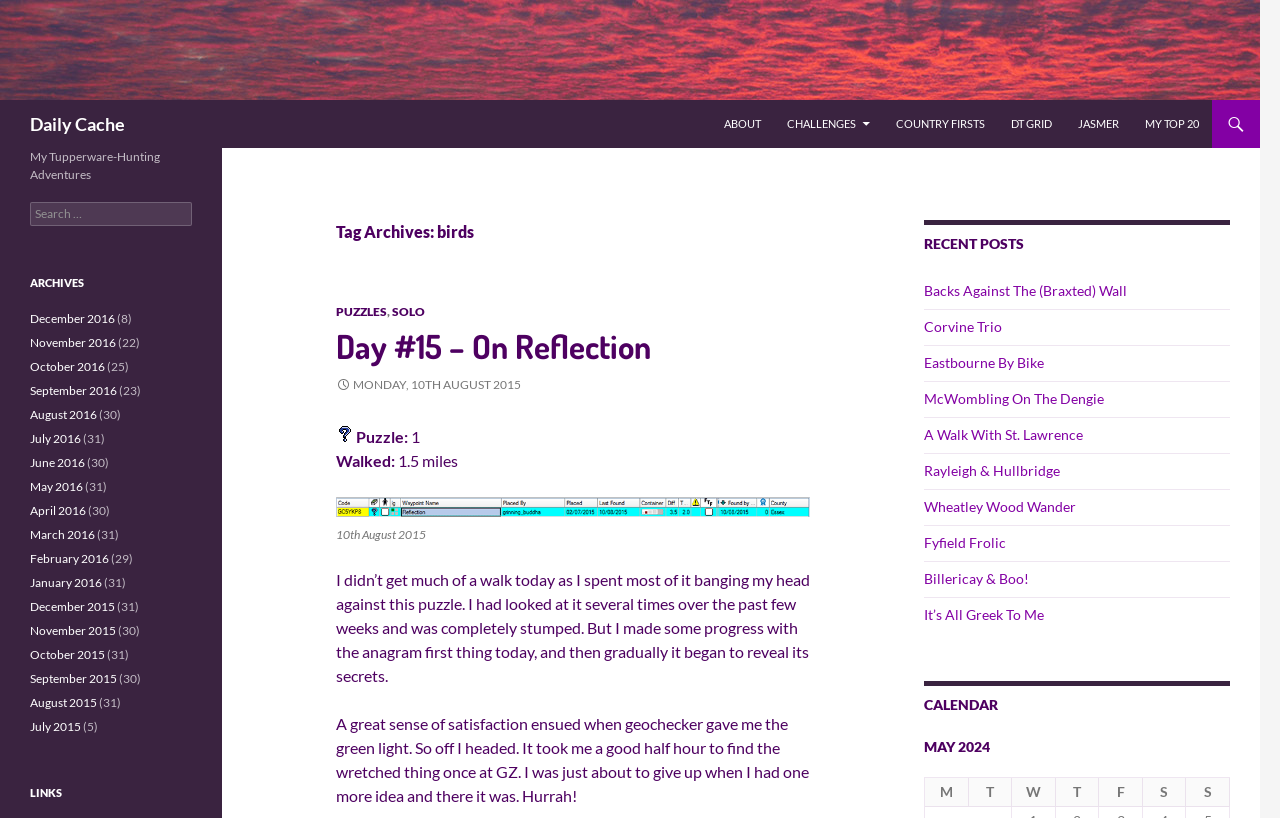What is the category of the post 'Day #15 – On Reflection'?
Please provide a detailed answer to the question.

I found the category of the post by looking at the text content of the 'heading' element with a text content of 'Tag Archives: birds'. This element is located above the post 'Day #15 – On Reflection'.